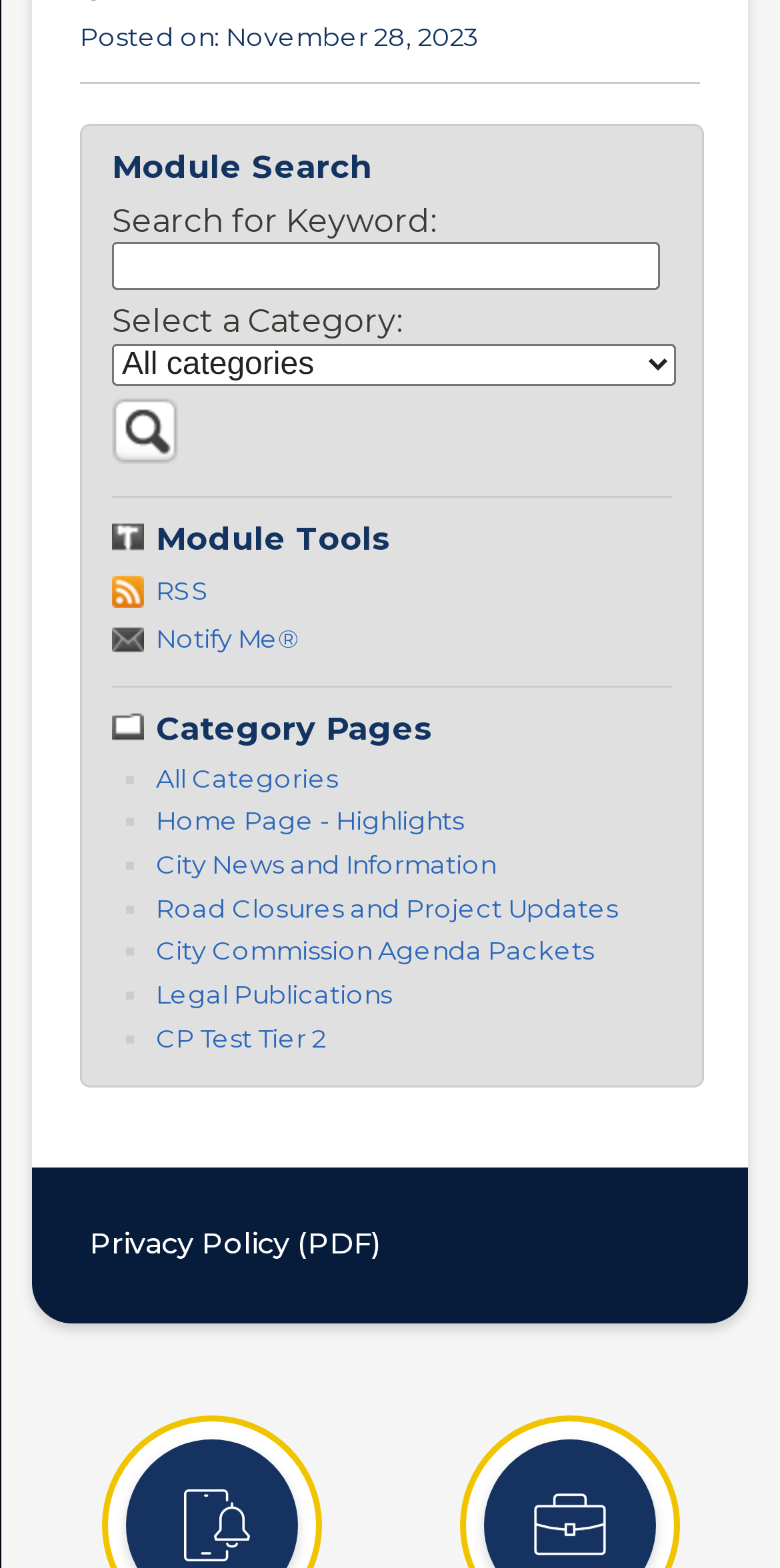Determine the bounding box coordinates of the clickable element to complete this instruction: "Select a category". Provide the coordinates in the format of four float numbers between 0 and 1, [left, top, right, bottom].

[0.144, 0.22, 0.867, 0.246]